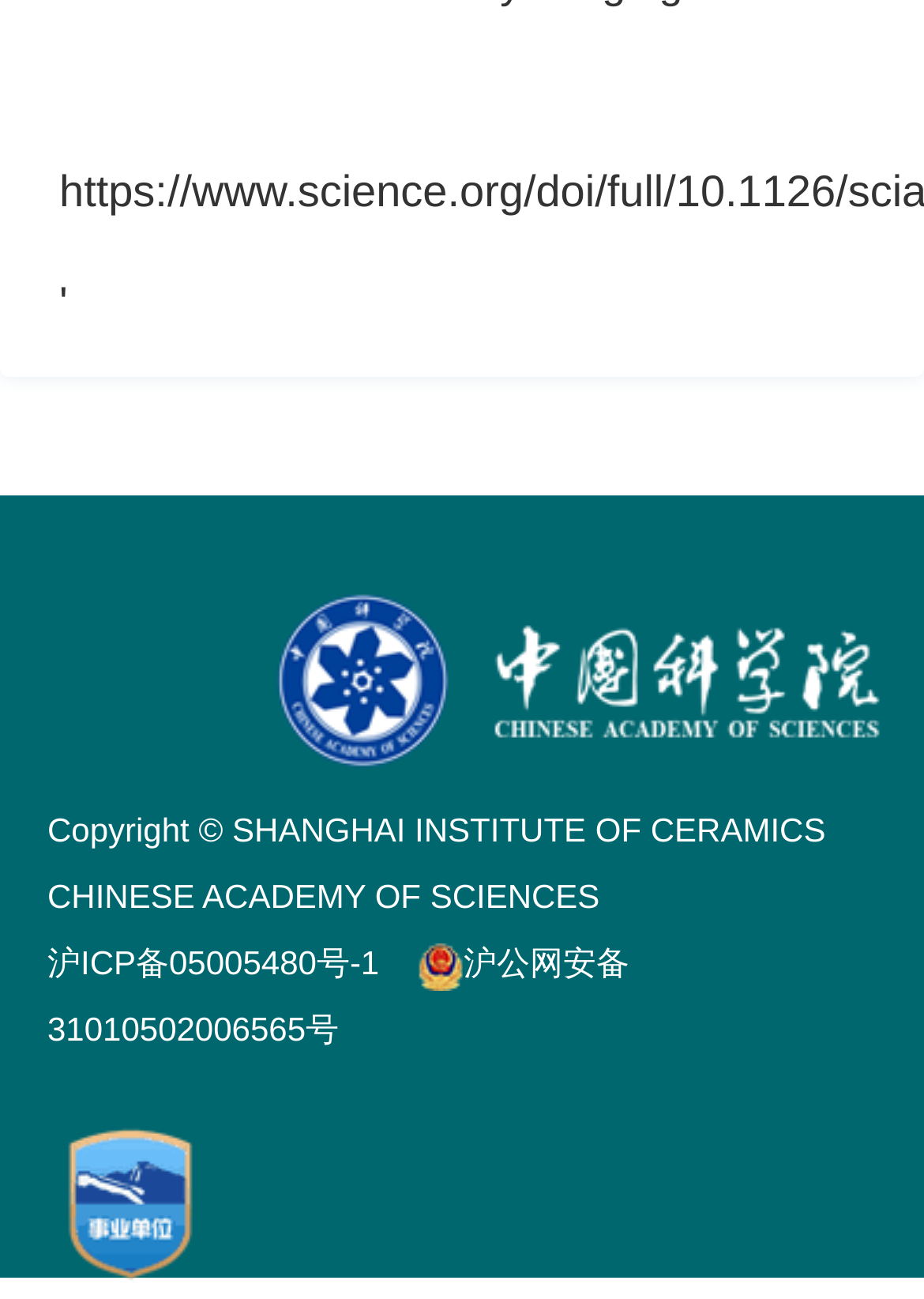How many links are at the bottom of the webpage?
Observe the image and answer the question with a one-word or short phrase response.

3